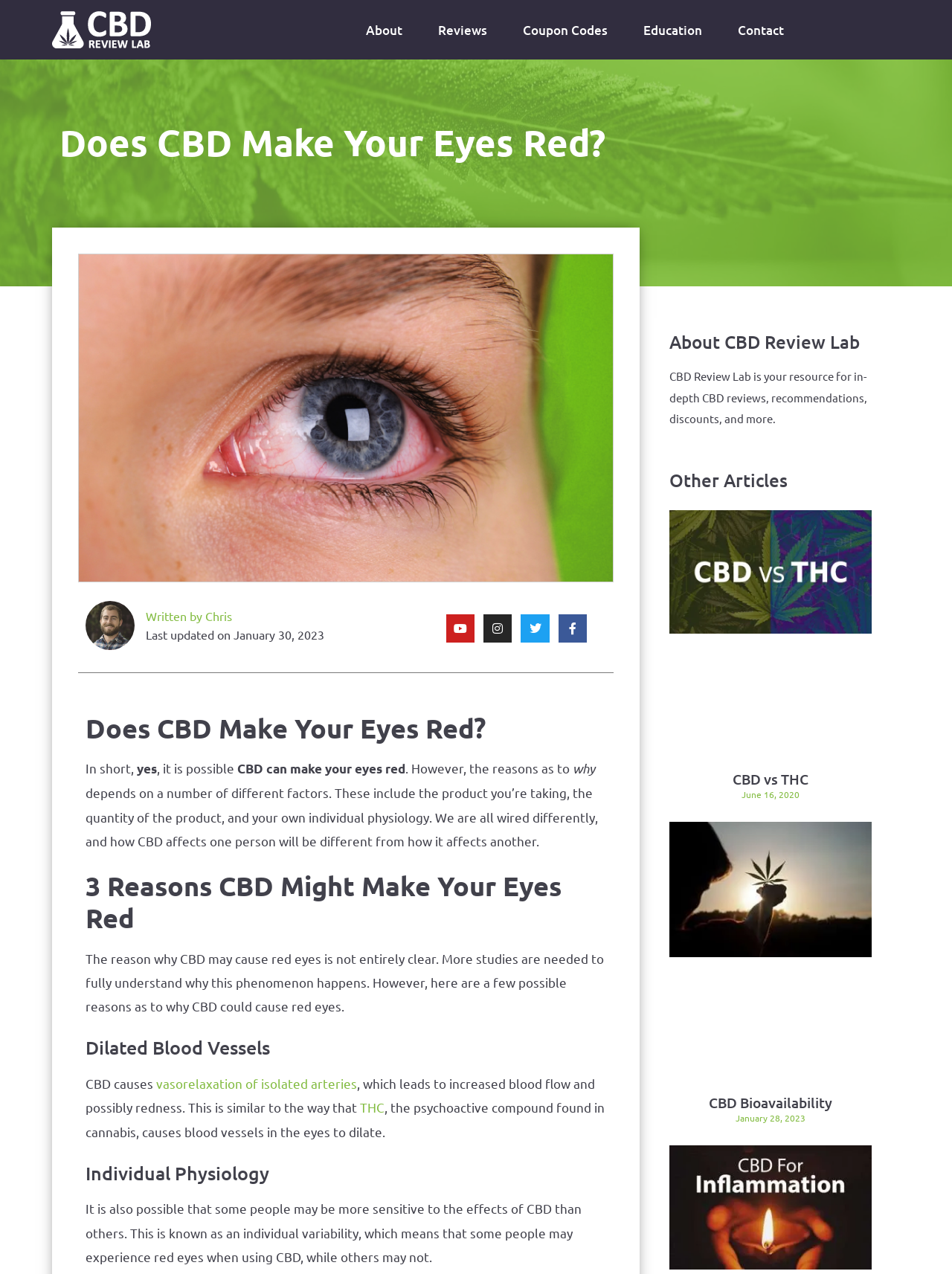Your task is to find and give the main heading text of the webpage.

Does CBD Make Your Eyes Red?